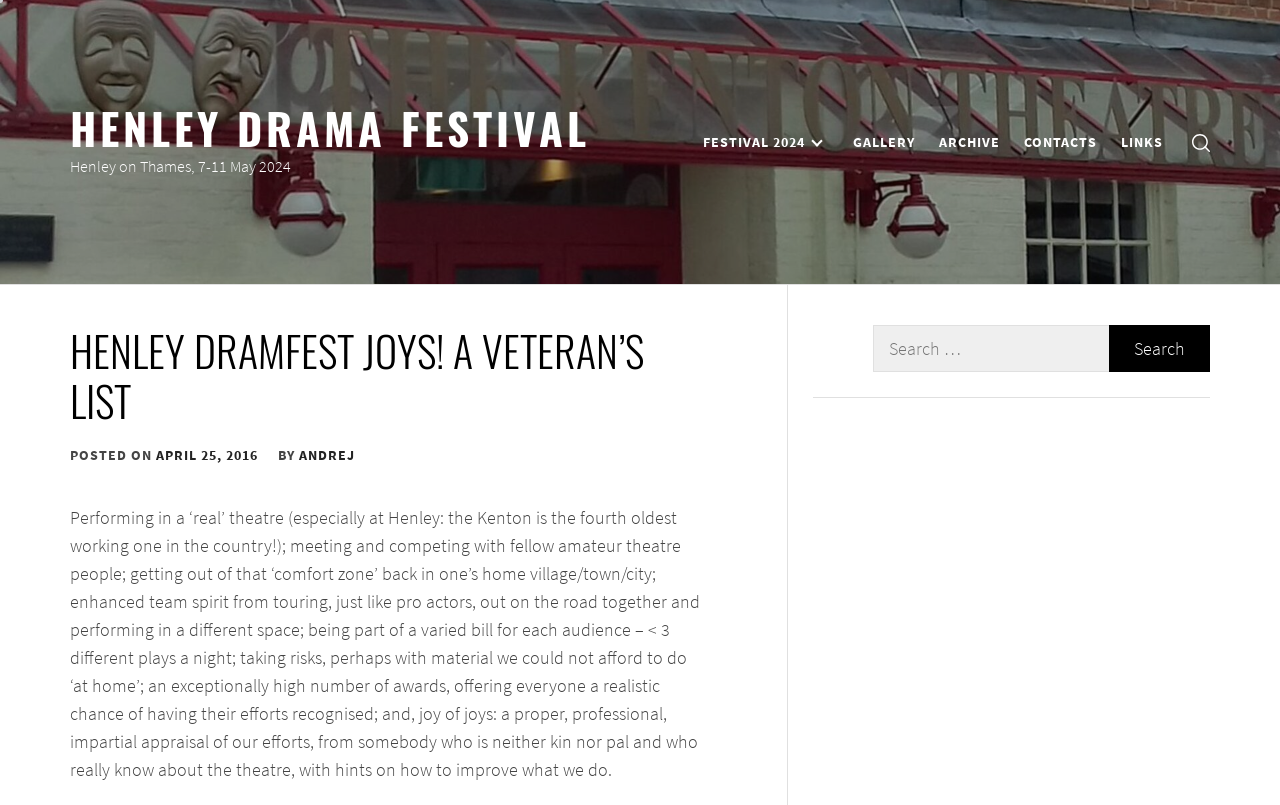What is the purpose of the search box?
Utilize the information in the image to give a detailed answer to the question.

I found the answer by looking at the bottom-right corner of the webpage, where there is a search box with a label 'Search for:' and a button 'Search'. This suggests that the purpose of the search box is to search the website.